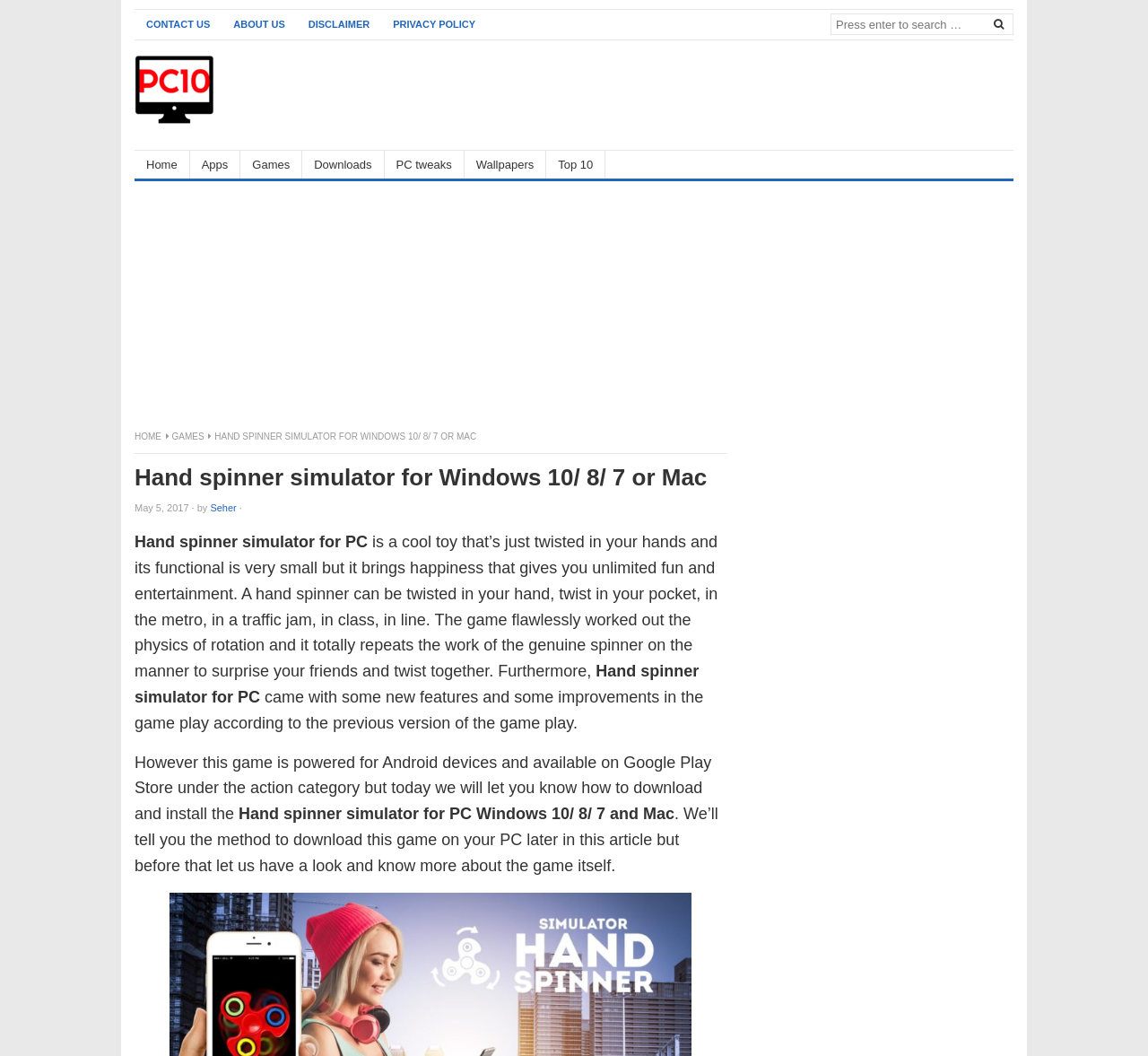Could you provide the bounding box coordinates for the portion of the screen to click to complete this instruction: "Get information about the company"?

None